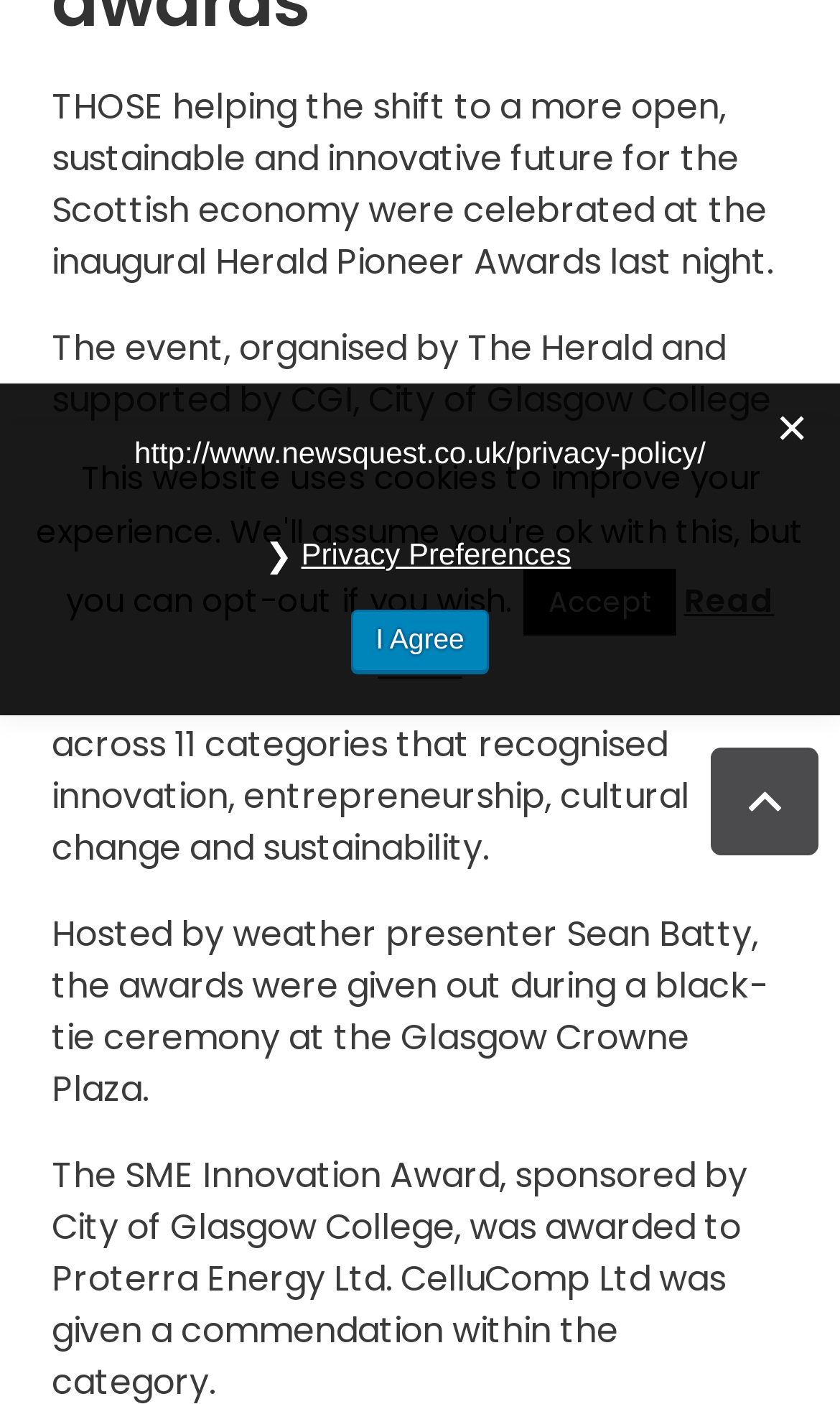Mark the bounding box of the element that matches the following description: "Accept".

[0.622, 0.405, 0.804, 0.453]